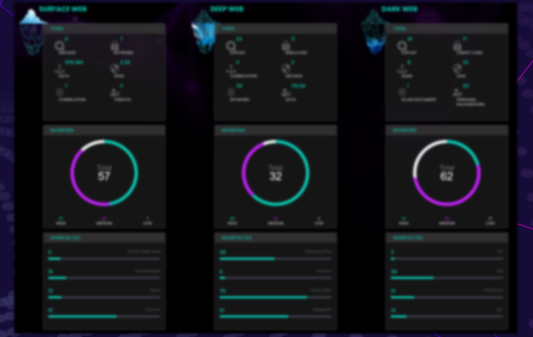What is the severity score of the Dark Web panel?
Using the image, respond with a single word or phrase.

62